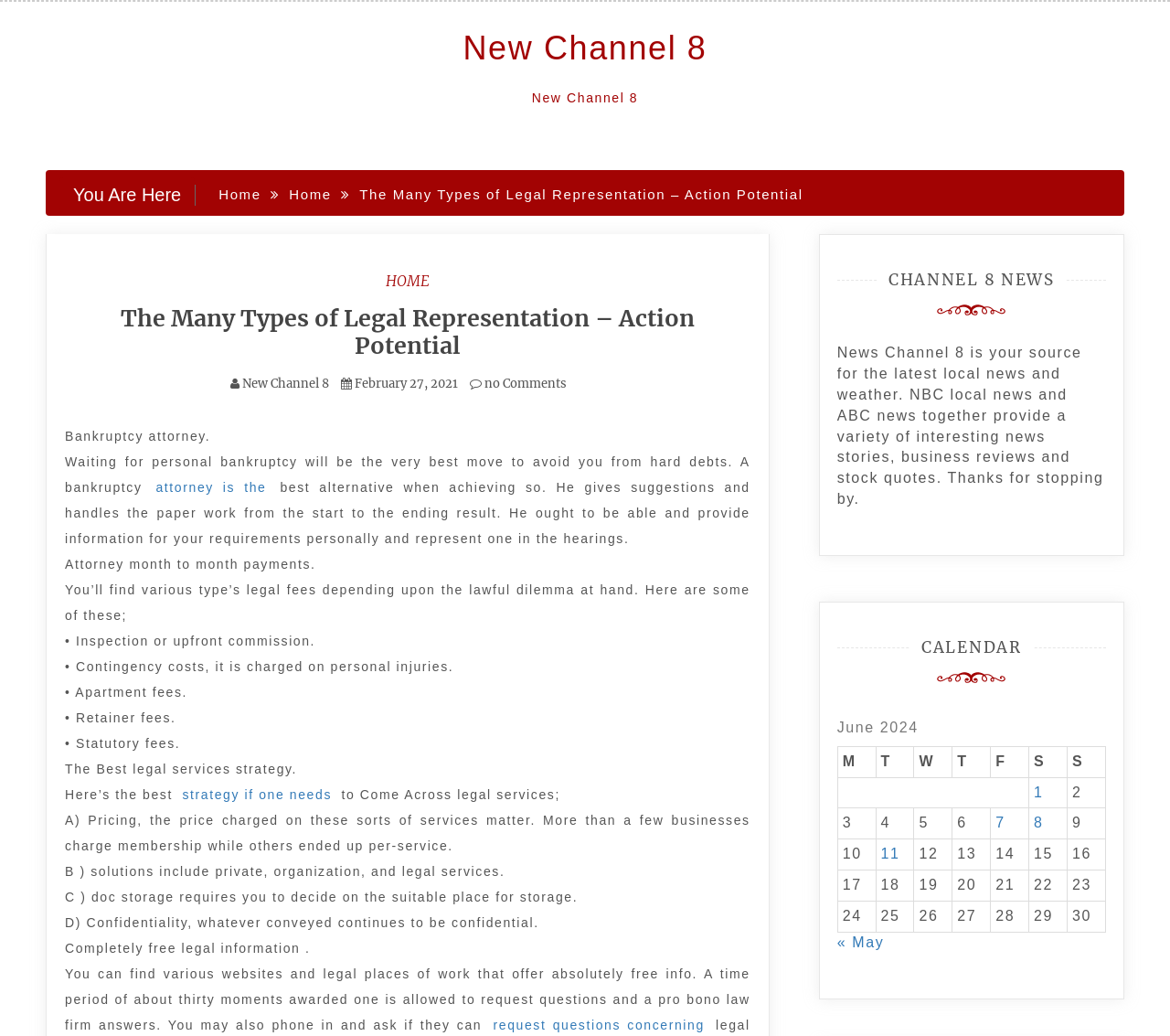What type of legal services is the webpage discussing?
Answer the question with a single word or phrase, referring to the image.

Bankruptcy attorney